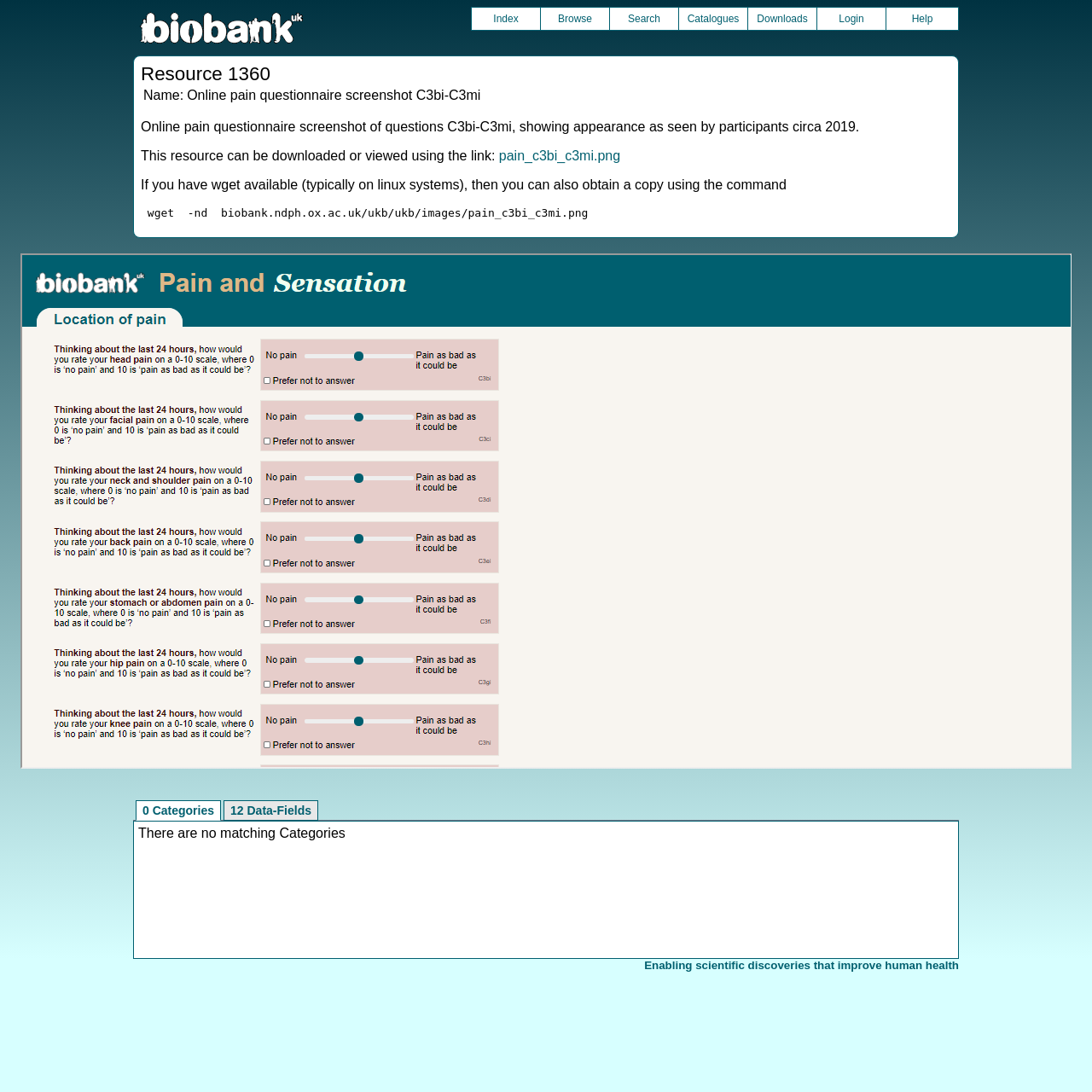Locate the bounding box coordinates of the area where you should click to accomplish the instruction: "Login to the system".

[0.748, 0.007, 0.811, 0.027]